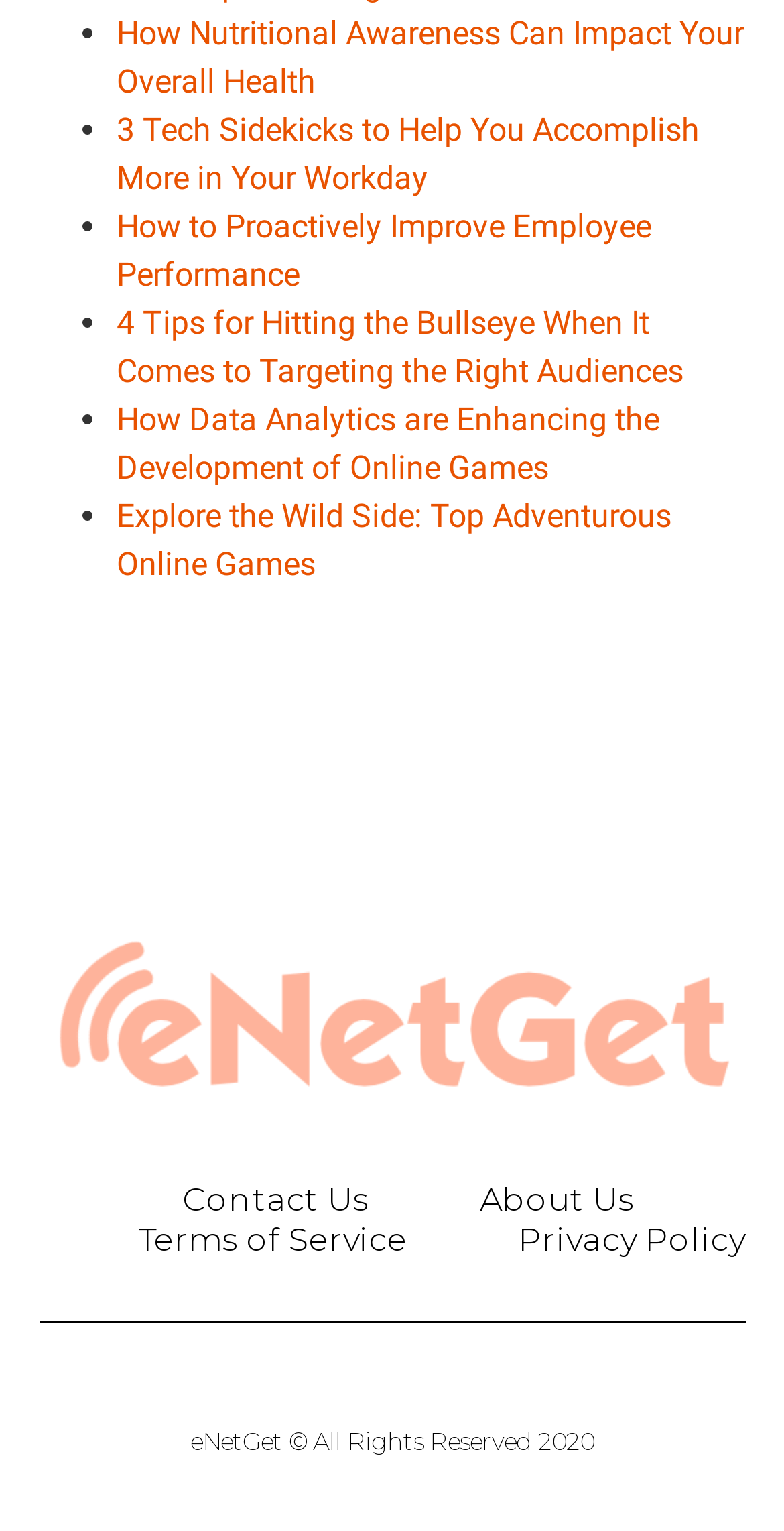Determine the bounding box coordinates of the area to click in order to meet this instruction: "View terms of service".

[0.176, 0.797, 0.519, 0.823]